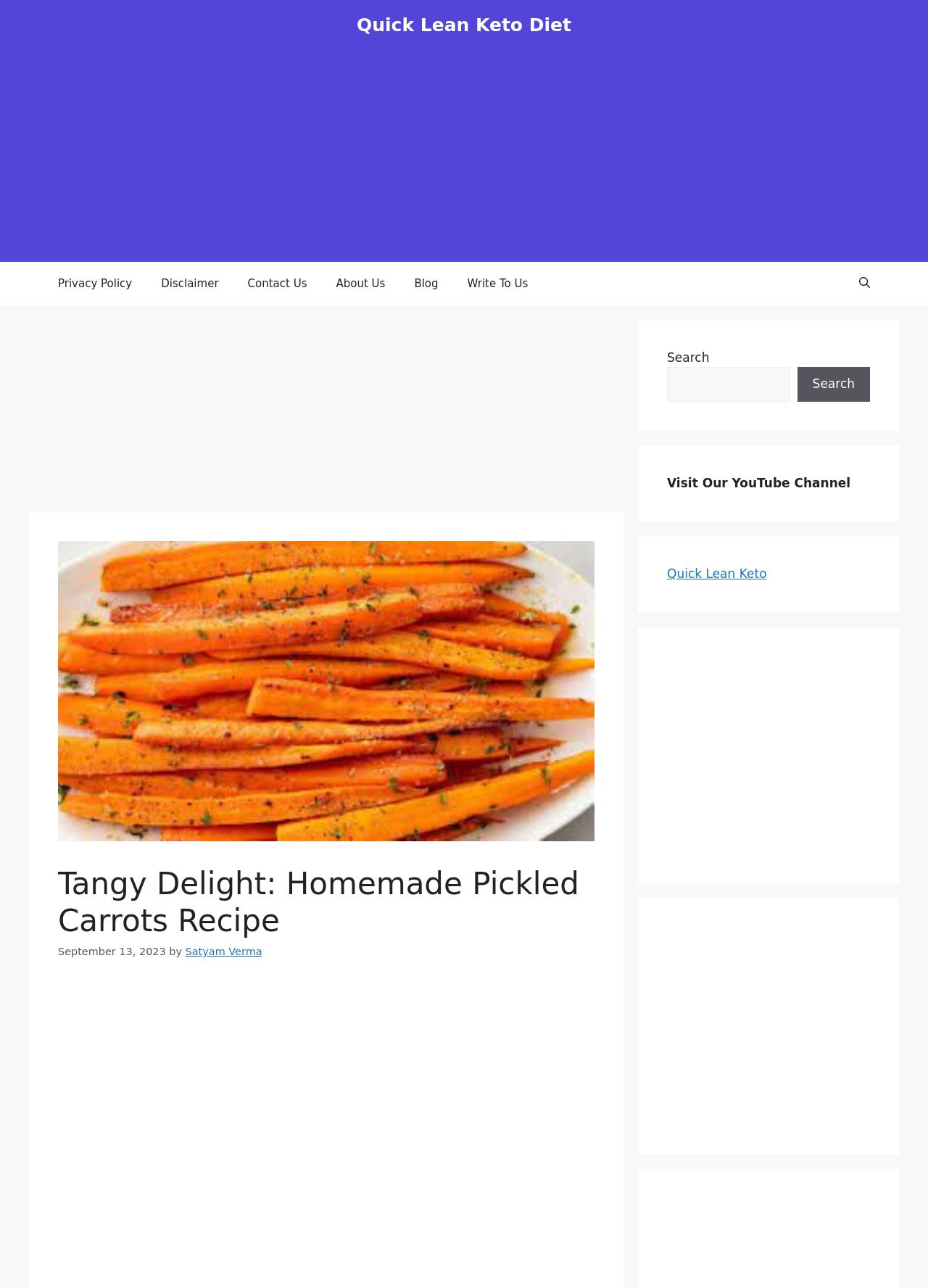Locate the bounding box coordinates of the clickable region necessary to complete the following instruction: "Visit the blog". Provide the coordinates in the format of four float numbers between 0 and 1, i.e., [left, top, right, bottom].

[0.431, 0.203, 0.488, 0.237]